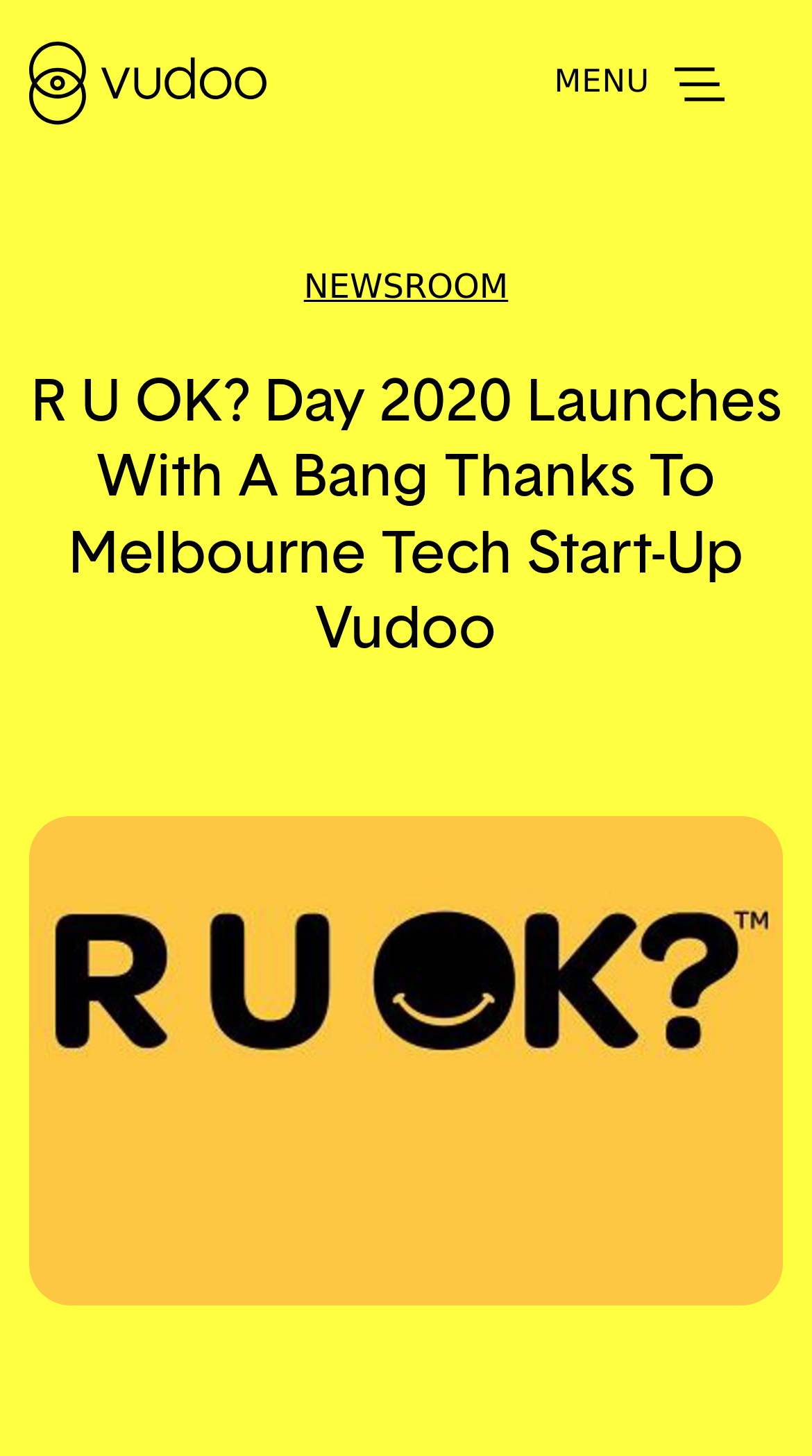Answer the question using only one word or a concise phrase: What is the type of the top-left element?

Image